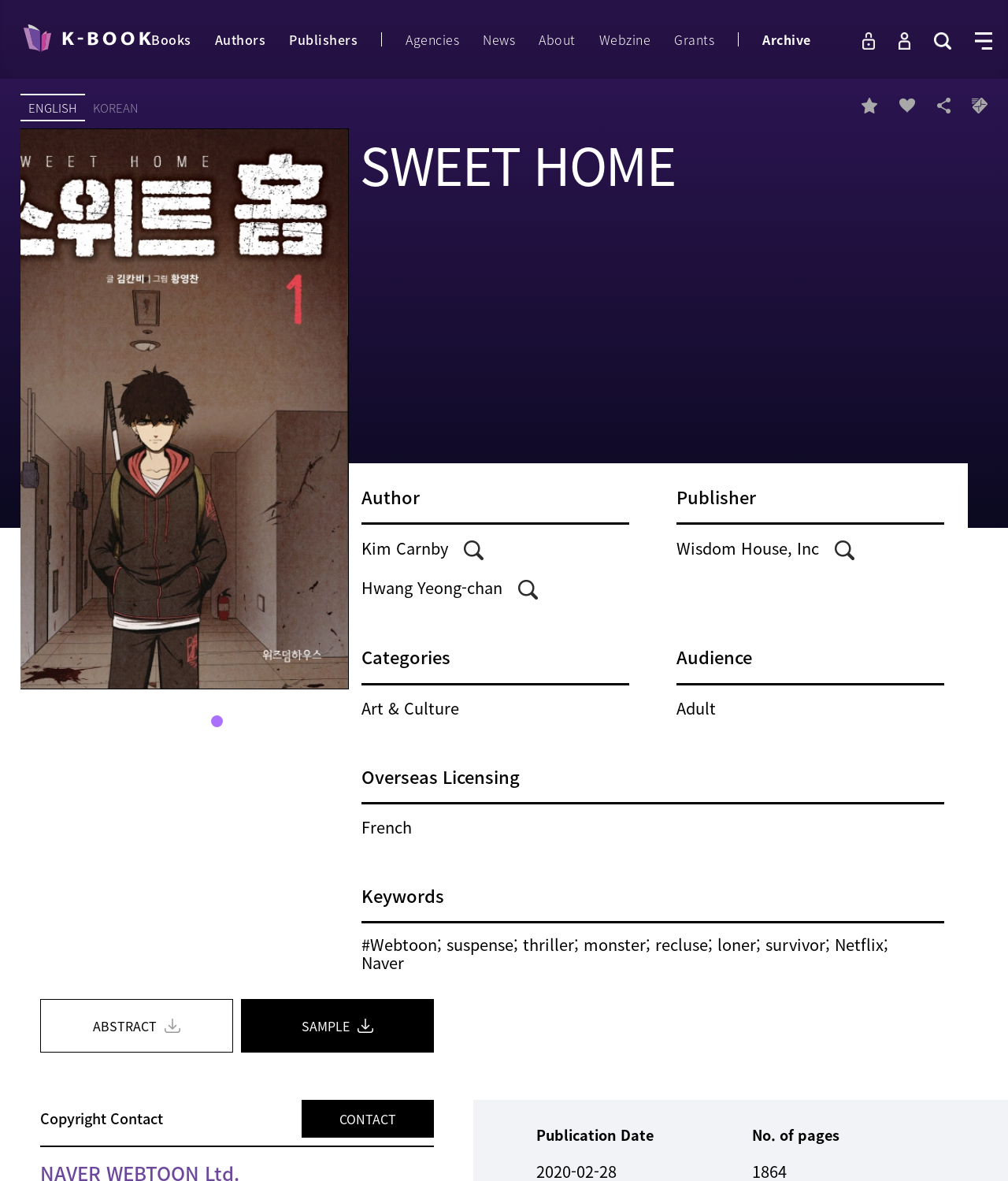Offer a comprehensive description of the webpage’s content and structure.

The webpage is a platform for discovering Korean publications and authors, with a focus on providing information for overseas publishers and readers. At the top, there is a heading "K-BOOK" with a logo, followed by a navigation menu with links to various sections such as "Books", "Authors", "Publishers", "Agencies", "News", "About", "Webzine", "Grants", and "Archive". 

Below the navigation menu, there are two rows of buttons. The first row has buttons for logging in, signing up, searching, and accessing the site map. The second row has buttons for bookmarking, liking, sharing, and sending an email.

The main content area is divided into two sections. On the left, there is a section titled "SWEET HOME" that displays information about authors and publishers. It includes a heading "Author" with a button to search for authors, followed by a list of authors with their names and search buttons. Below the author section, there is a section for publishers with a heading "Publisher" and a button to search for publishers.

On the right side of the main content area, there are sections for categories, audience, and overseas licensing. The categories section lists "Art & Culture" as an option, while the audience section lists "Adult" as an option. The overseas licensing section lists "French" as an option.

Further down, there is a section for keywords, which displays a list of keywords related to a specific book, including "#Webtoon; suspense; thriller; monster; recluse; loner; survivor; Netflix; Naver". Below the keywords section, there are buttons to view the abstract and sample of a book.

At the bottom of the page, there is a section for copyright contact information and a button to contact the copyright holder. Additionally, there is information about the publication date and number of pages of a book.